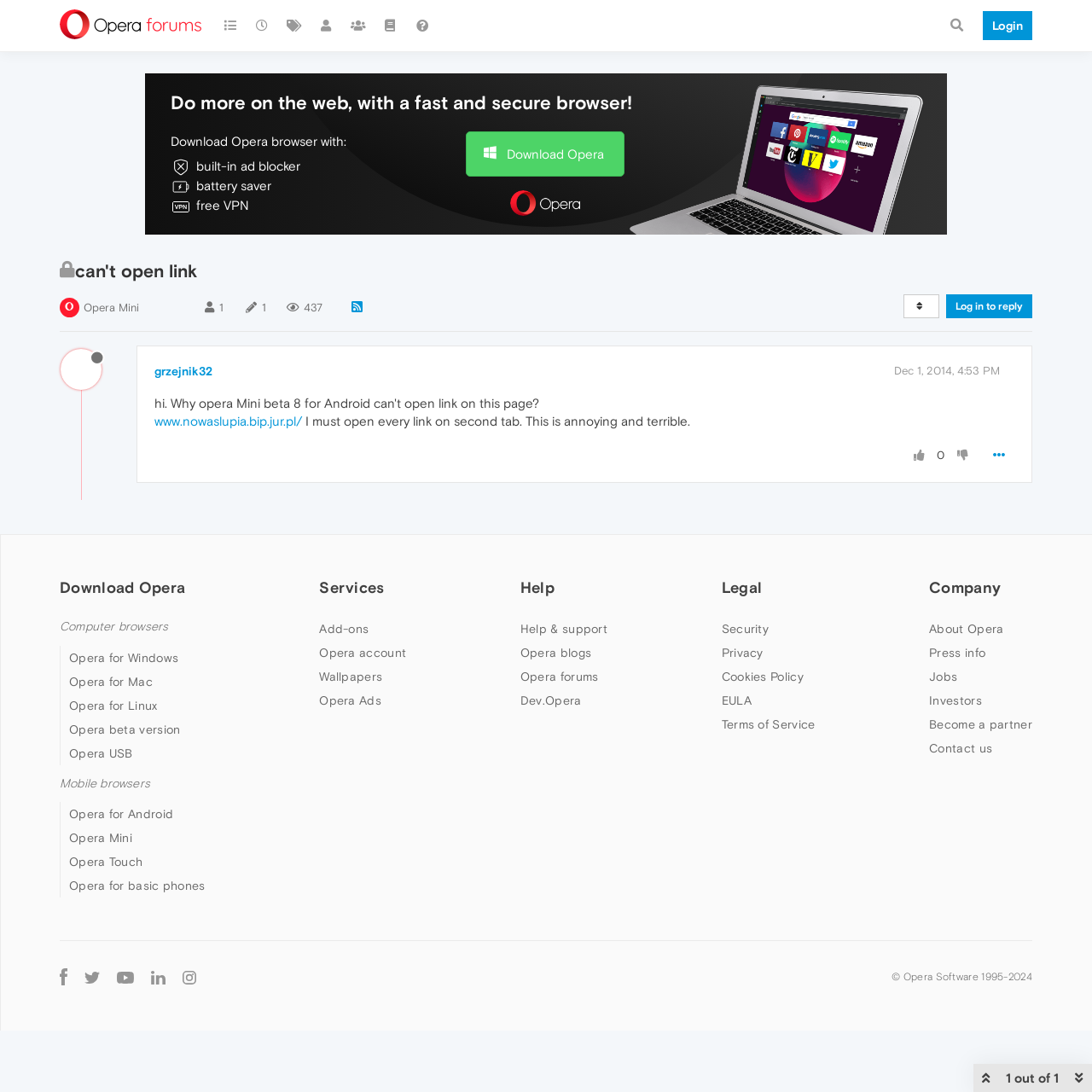Please answer the following question using a single word or phrase: What is the name of the browser with a built-in ad blocker?

Opera